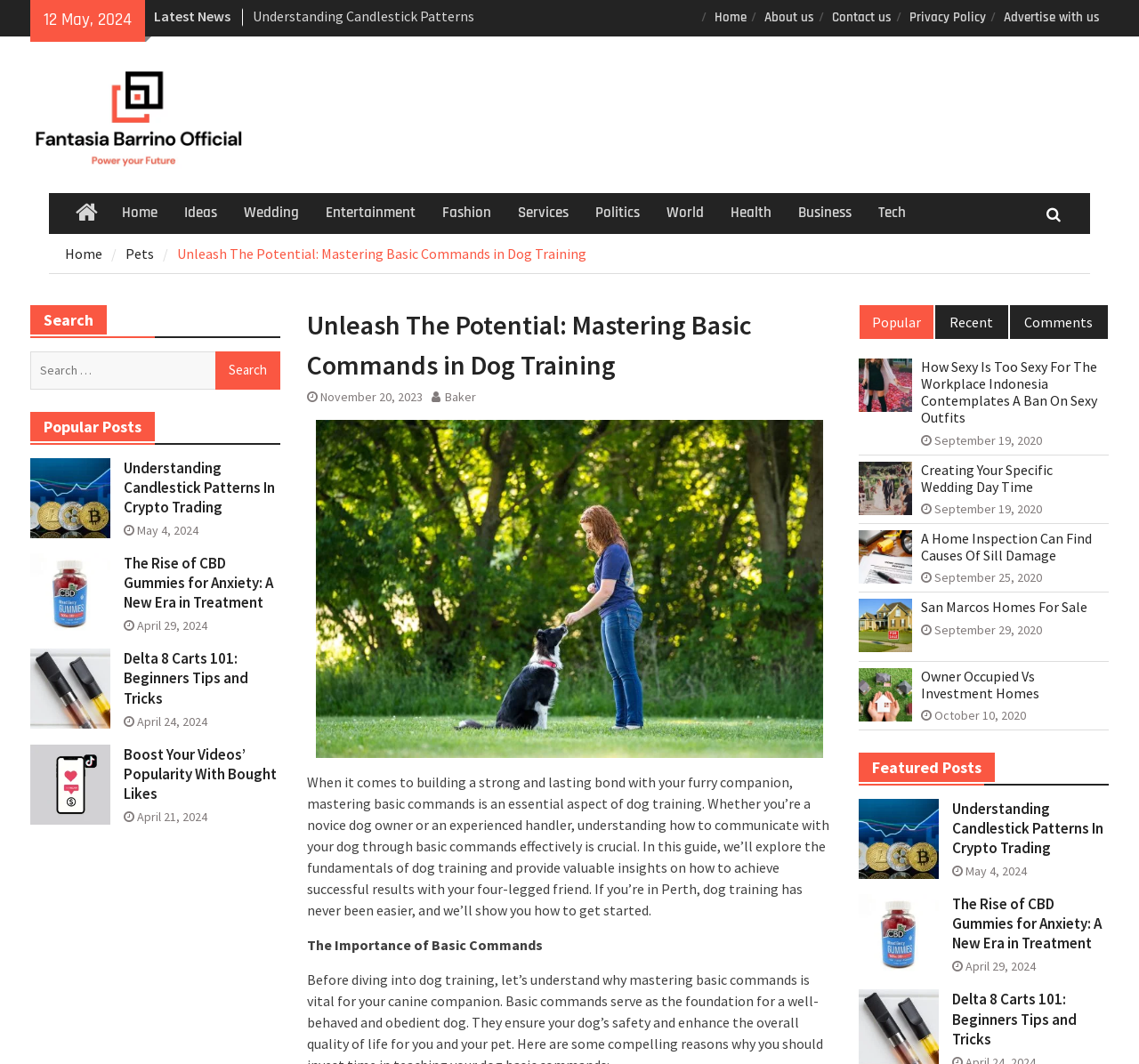How many featured posts are displayed on the webpage?
Based on the screenshot, provide a one-word or short-phrase response.

3